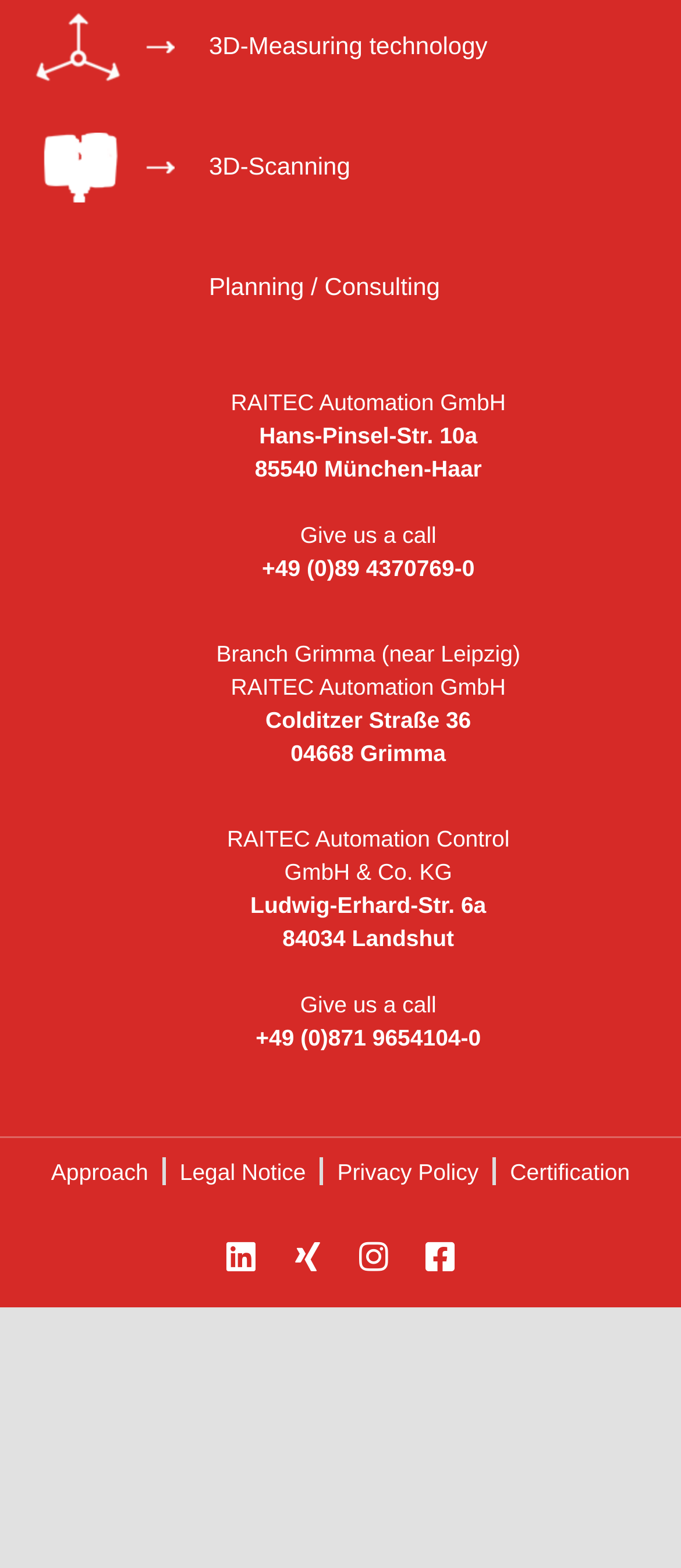Highlight the bounding box coordinates of the region I should click on to meet the following instruction: "Check Certification".

[0.749, 0.737, 0.925, 0.758]